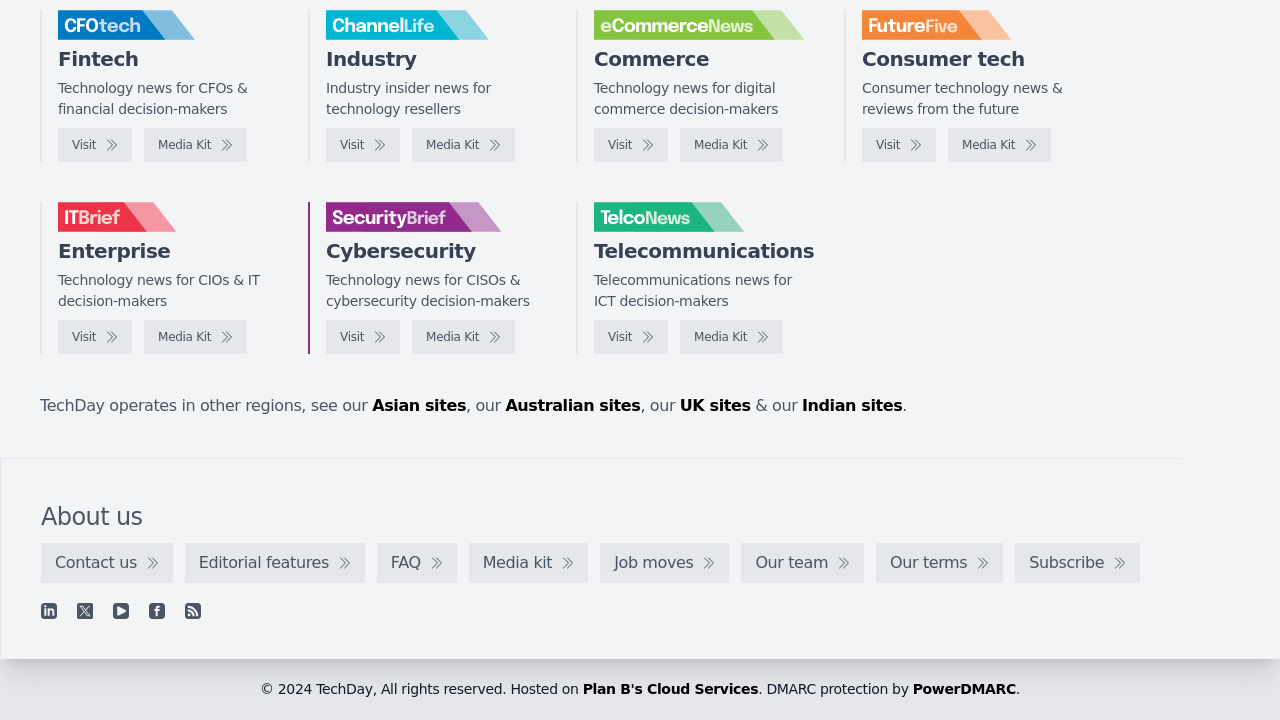Consider the image and give a detailed and elaborate answer to the question: 
What is the purpose of the 'Media Kit' link?

I inferred the purpose of the 'Media Kit' link by looking at its context and the text descriptions next to each logo. The 'Media Kit' link is likely used to access information about the media kit for each technology news site.